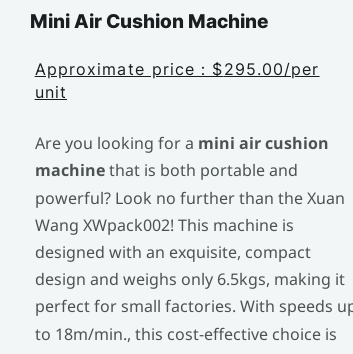Interpret the image and provide an in-depth description.

The image showcases the "Mini Air Cushion Machine," highlighting its features and approximate price of $295.00 per unit. This compact and powerful machine is ideal for small factories, weighing only 6.5 kg and capable of operating at speeds of up to 18 meters per minute. The text emphasizes its efficiency and suitability for creating air cushions, making it a cost-effective solution for businesses seeking reliable packaging options. It invites potential buyers to consider the advanced design and functionality of the Xuan Wang XWpack002 as a practical choice for their needs.